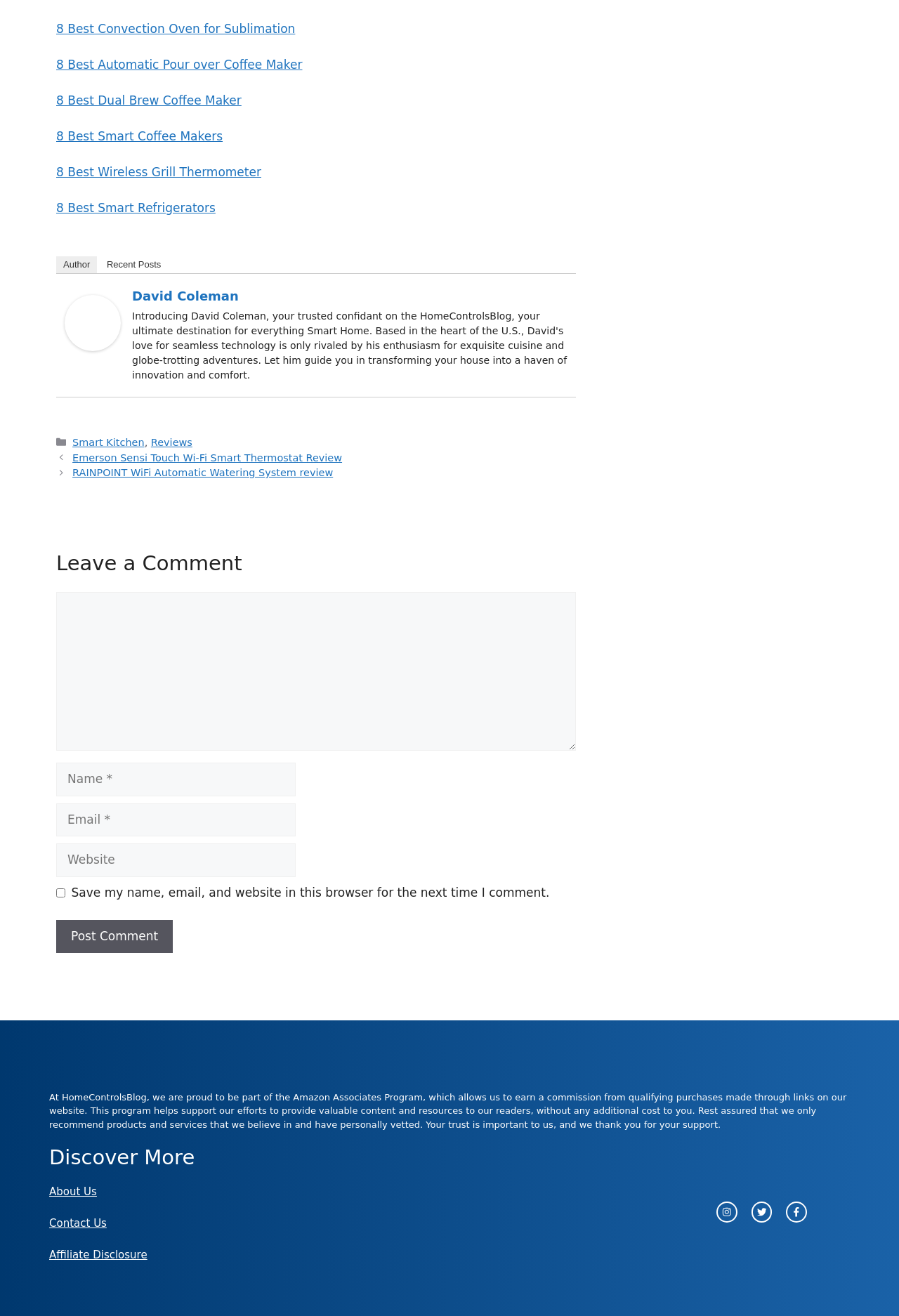Identify the bounding box coordinates of the element to click to follow this instruction: 'Enter your name'. Ensure the coordinates are four float values between 0 and 1, provided as [left, top, right, bottom].

[0.062, 0.58, 0.329, 0.605]